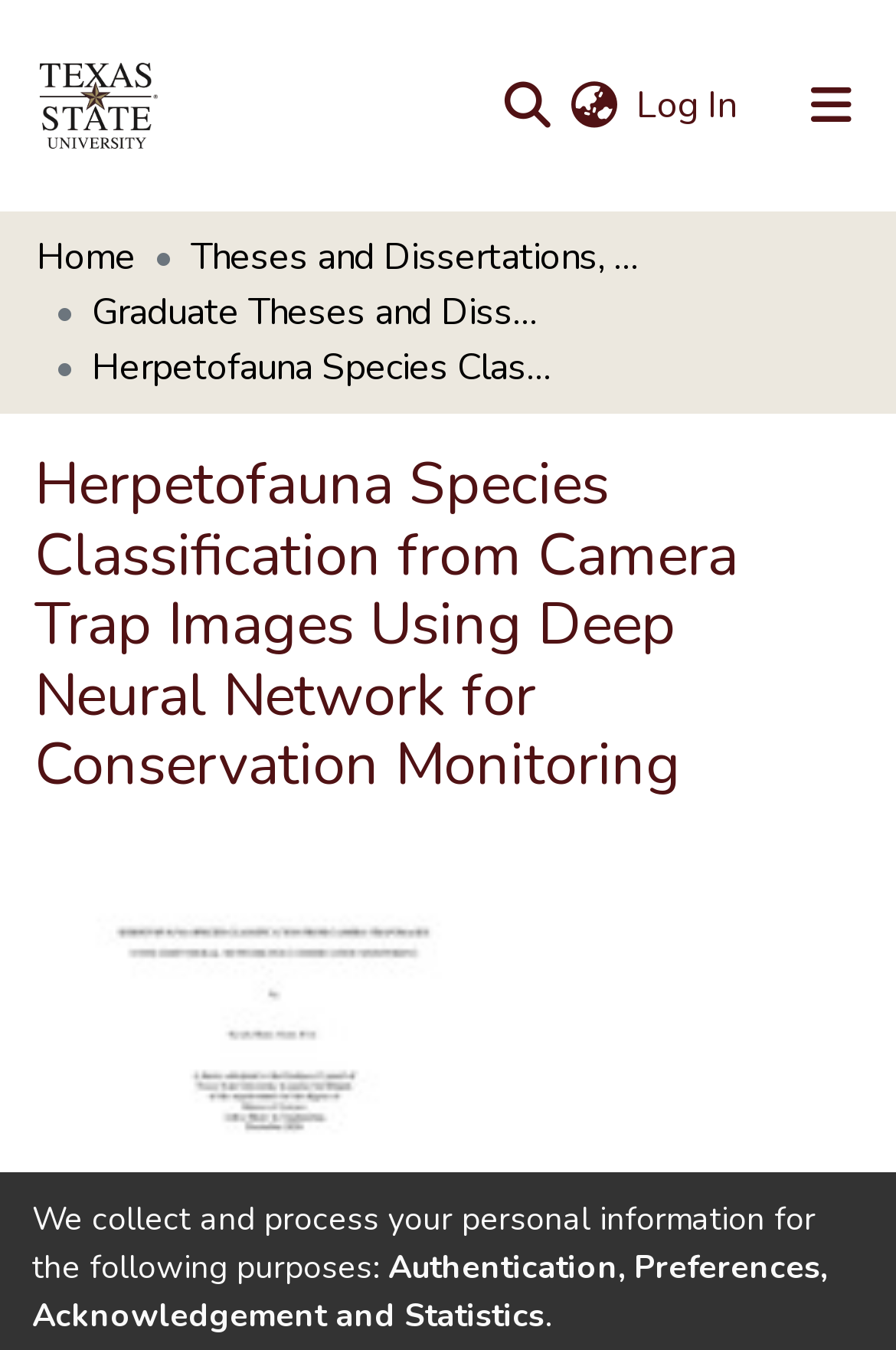Provide your answer to the question using just one word or phrase: What type of information is collected by the website?

Personal information